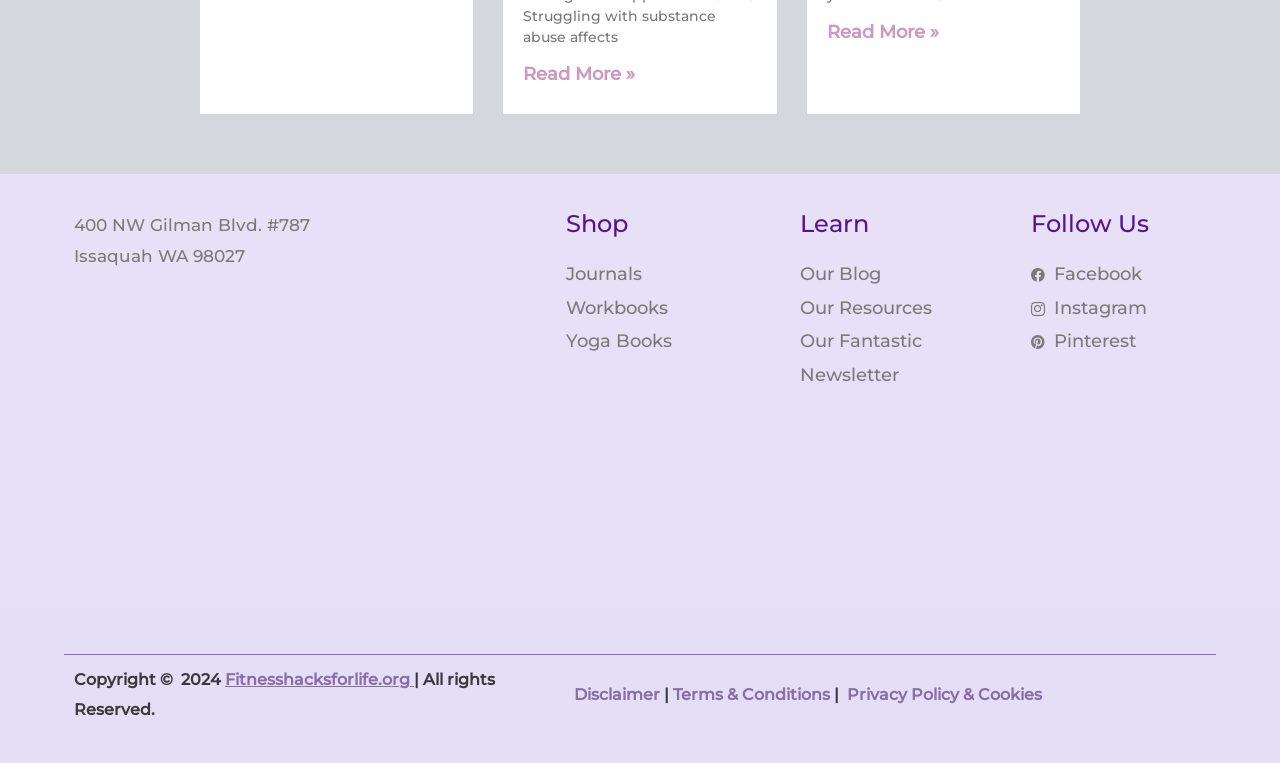Locate the bounding box coordinates of the element I should click to achieve the following instruction: "Explore workbooks".

[0.442, 0.024, 0.61, 0.068]